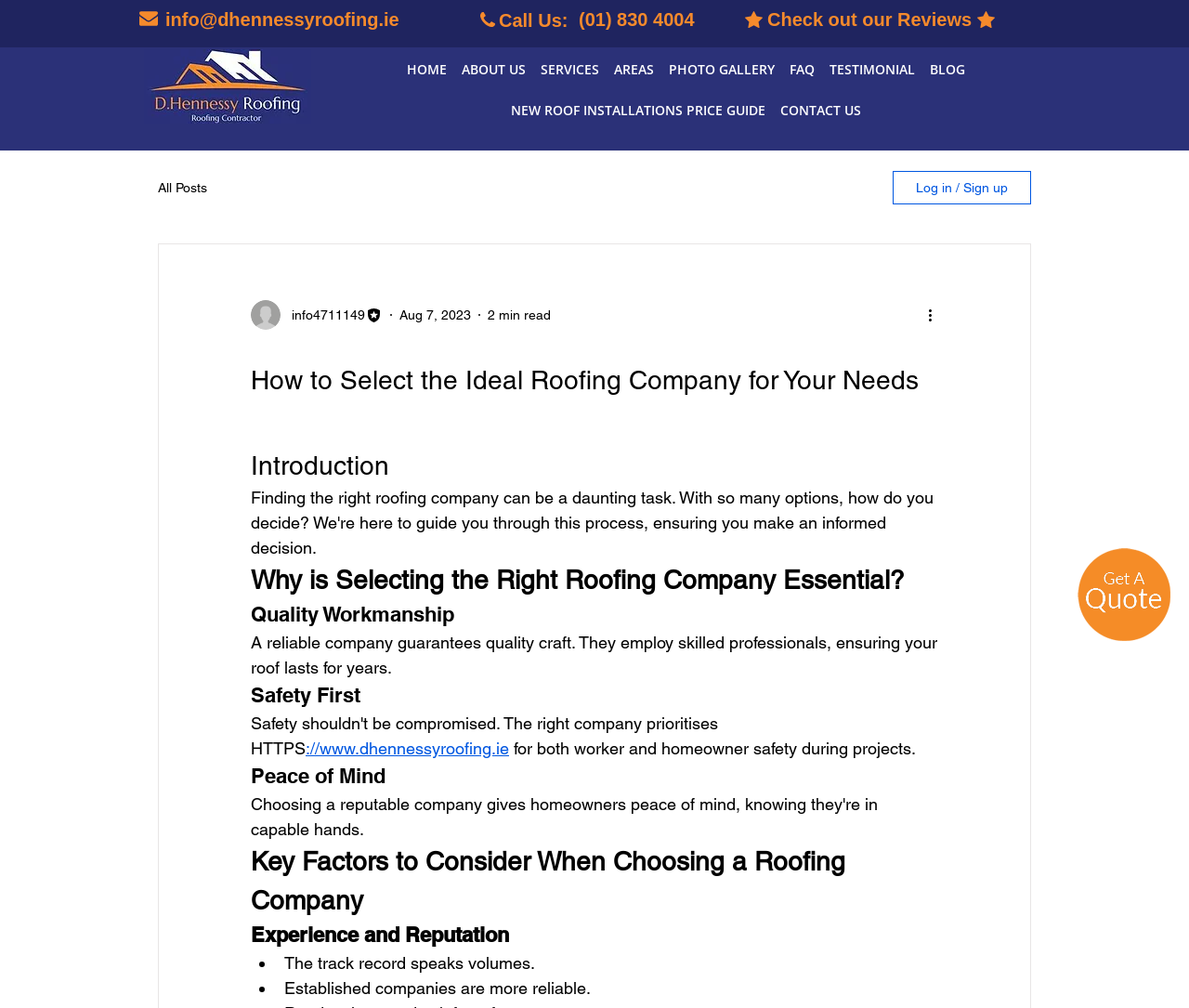Using the details in the image, give a detailed response to the question below:
What is the name of the roofing company?

I found the company name by looking at the link element with the text 'd.hennessy roofing' which is also accompanied by an image with the same name.